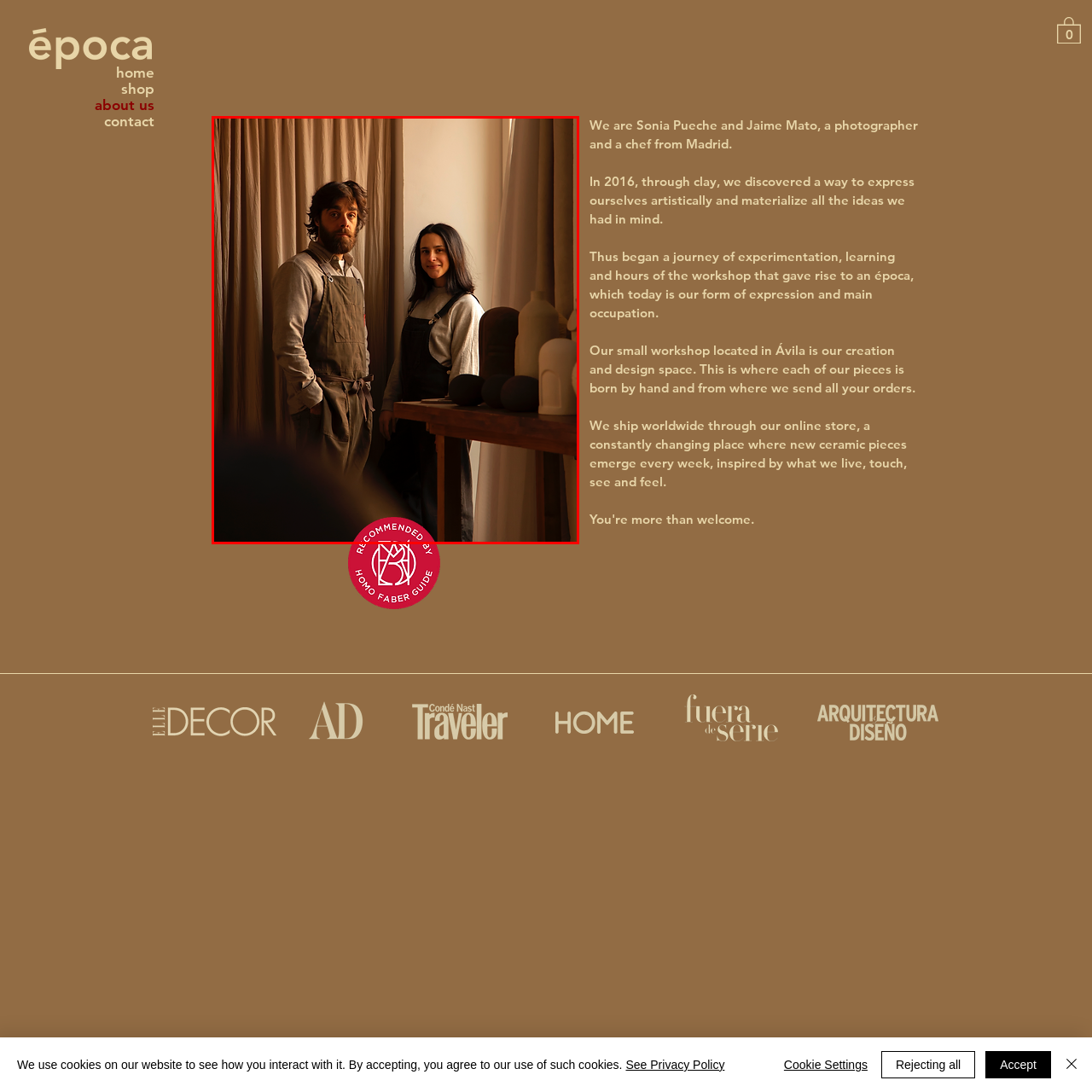In what year did Sonia and Jaime start their artistic journey?
Inspect the image area outlined by the red bounding box and deliver a detailed response to the question, based on the elements you observe.

According to the caption, the handcrafted ceramic pieces in the room symbolize their artistic journey since 2016, indicating the year they started their creative venture.